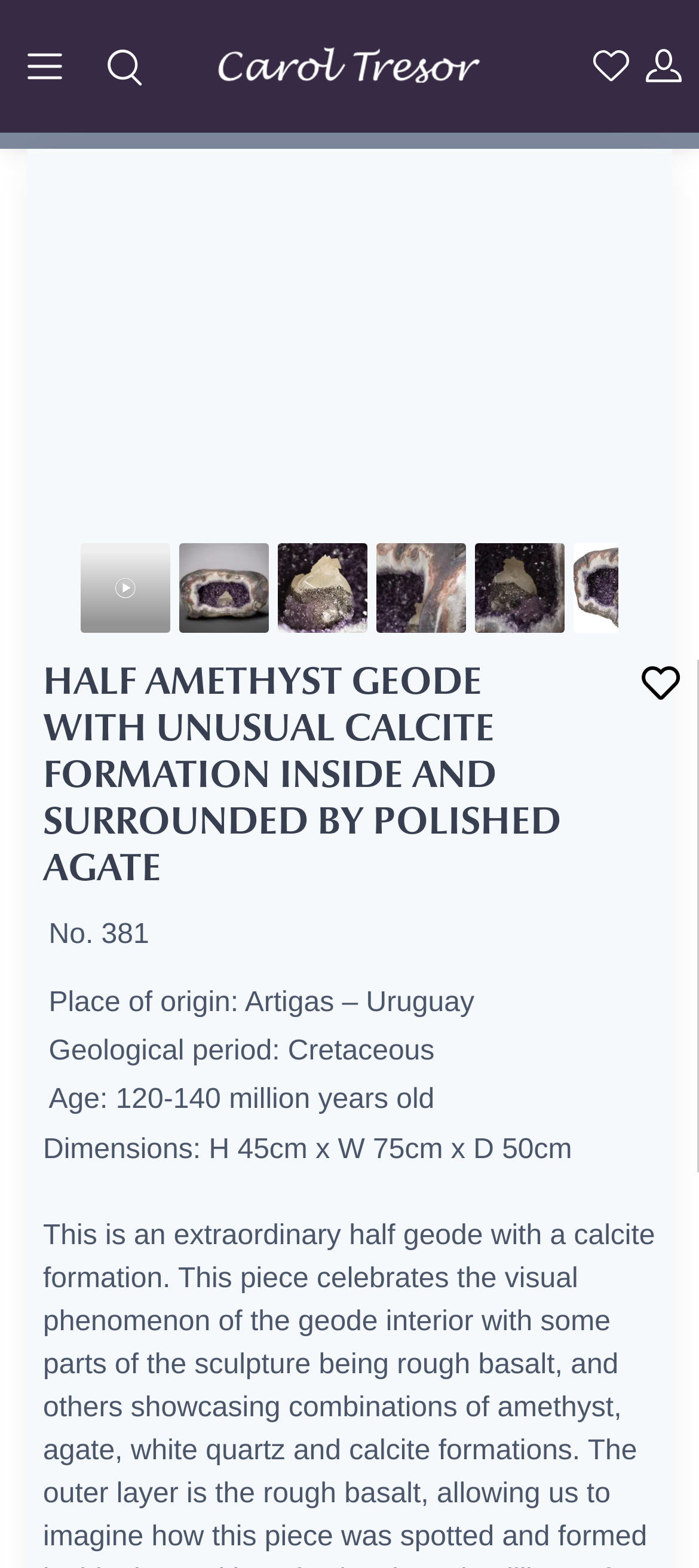Answer succinctly with a single word or phrase:
What is surrounding the geode?

Polished agate